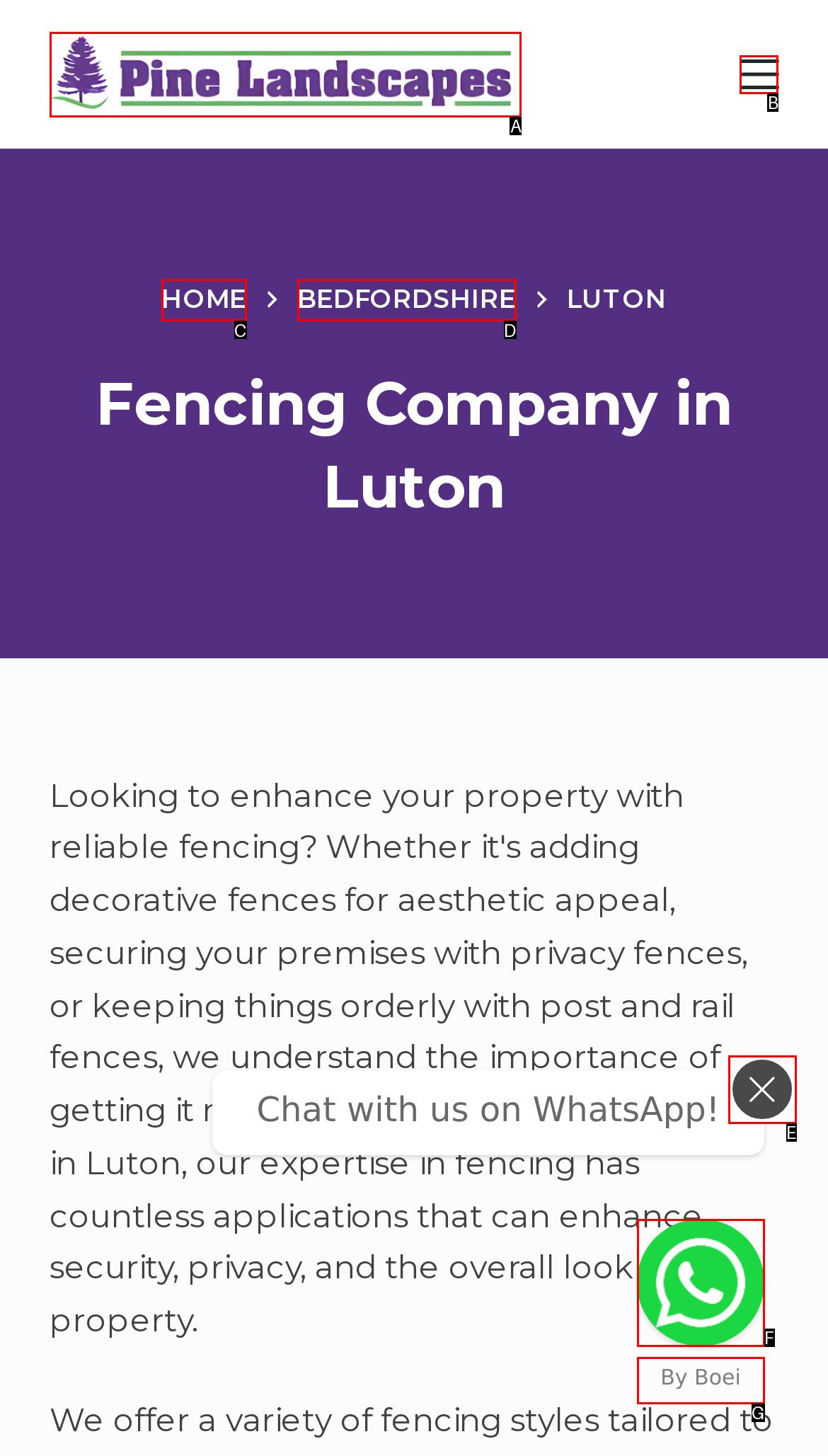Match the description: By Boei to the appropriate HTML element. Respond with the letter of your selected option.

G